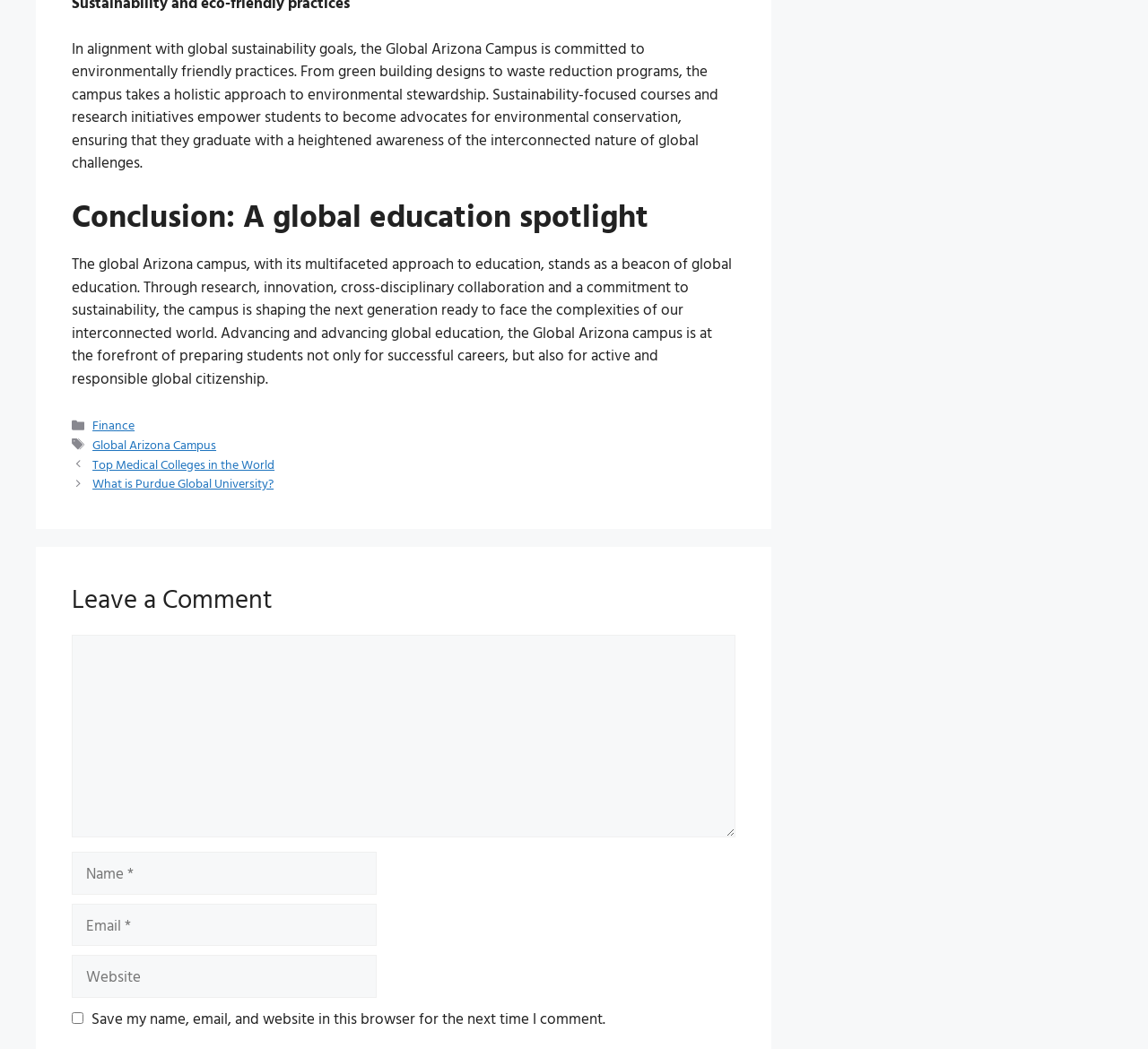What categories are available in the footer?
Please provide a comprehensive answer to the question based on the webpage screenshot.

The categories available in the footer are 'Finance' and possibly others, as indicated by the 'Categories' label and the 'Finance' link.